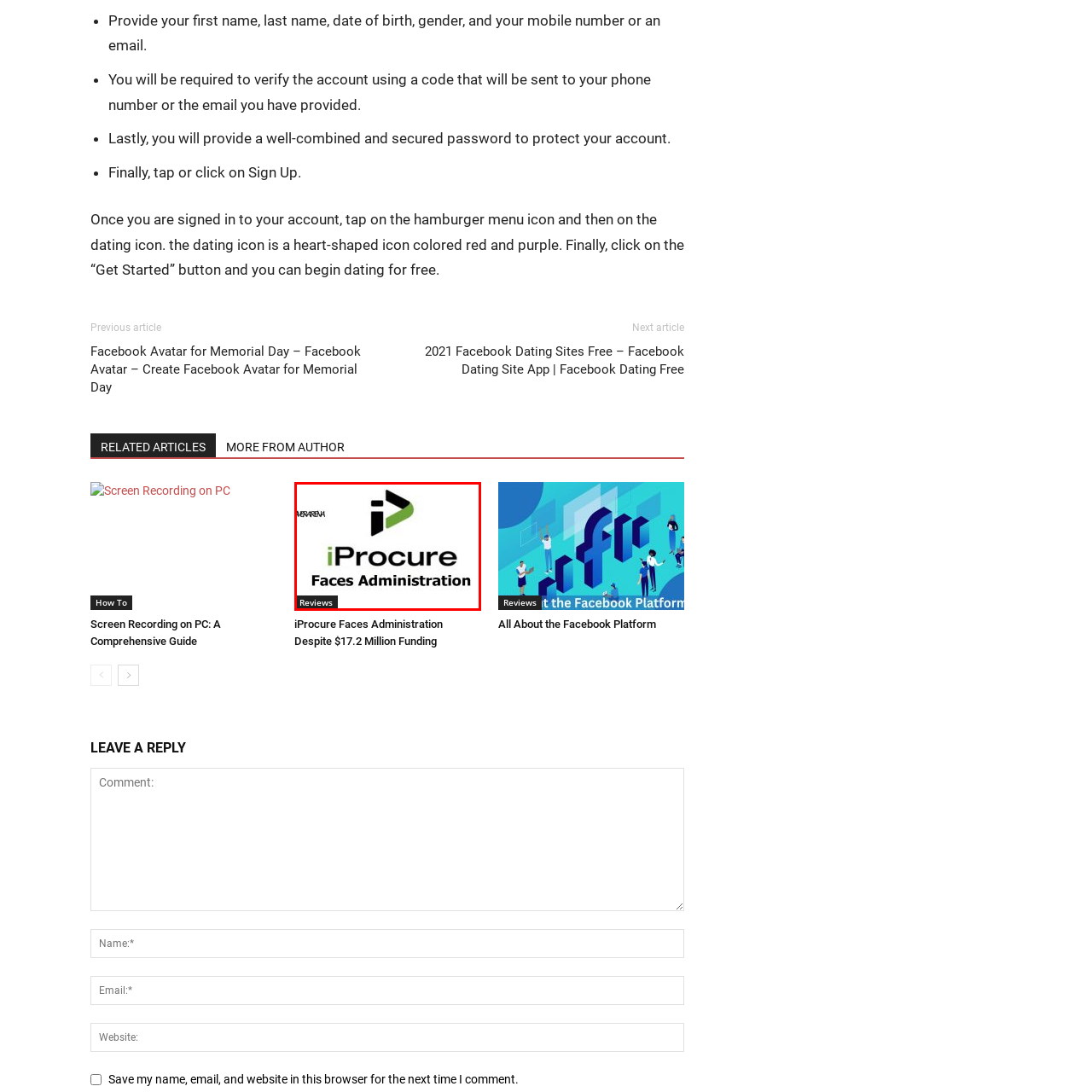What is the focus of iProcure? Inspect the image encased in the red bounding box and answer using only one word or a brief phrase.

Administrative solutions